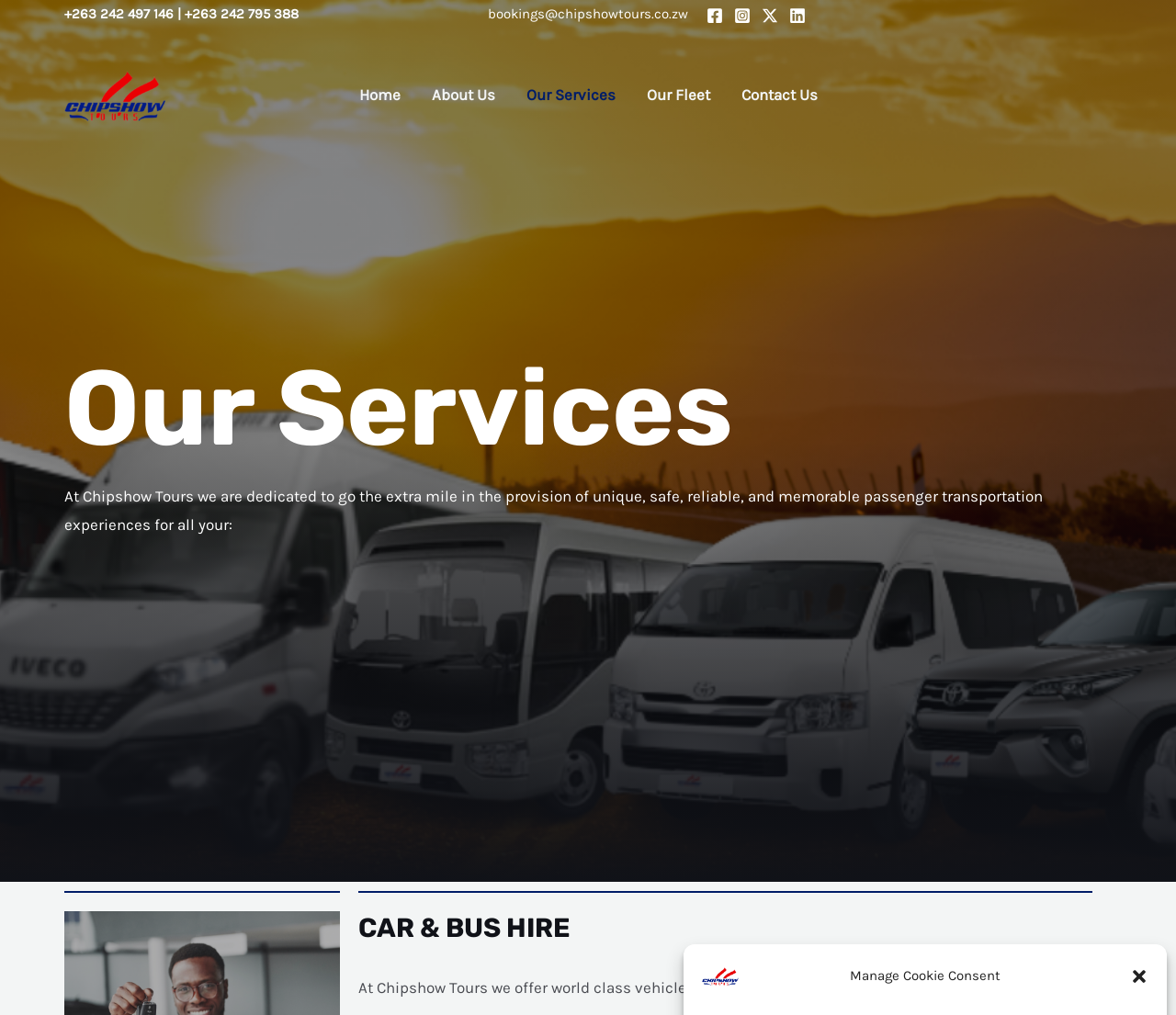Ascertain the bounding box coordinates for the UI element detailed here: "Contact Us". The coordinates should be provided as [left, top, right, bottom] with each value being a float between 0 and 1.

[0.617, 0.08, 0.708, 0.107]